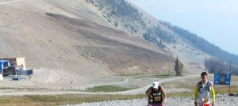What is the event possibly about?
Analyze the image and deliver a detailed answer to the question.

The event is possibly about a trail run because the caption mentions 'the Rut 50K', which is a notable trail run event, and the participants are seen running up a gravel path, indicating that the event involves running on trails.